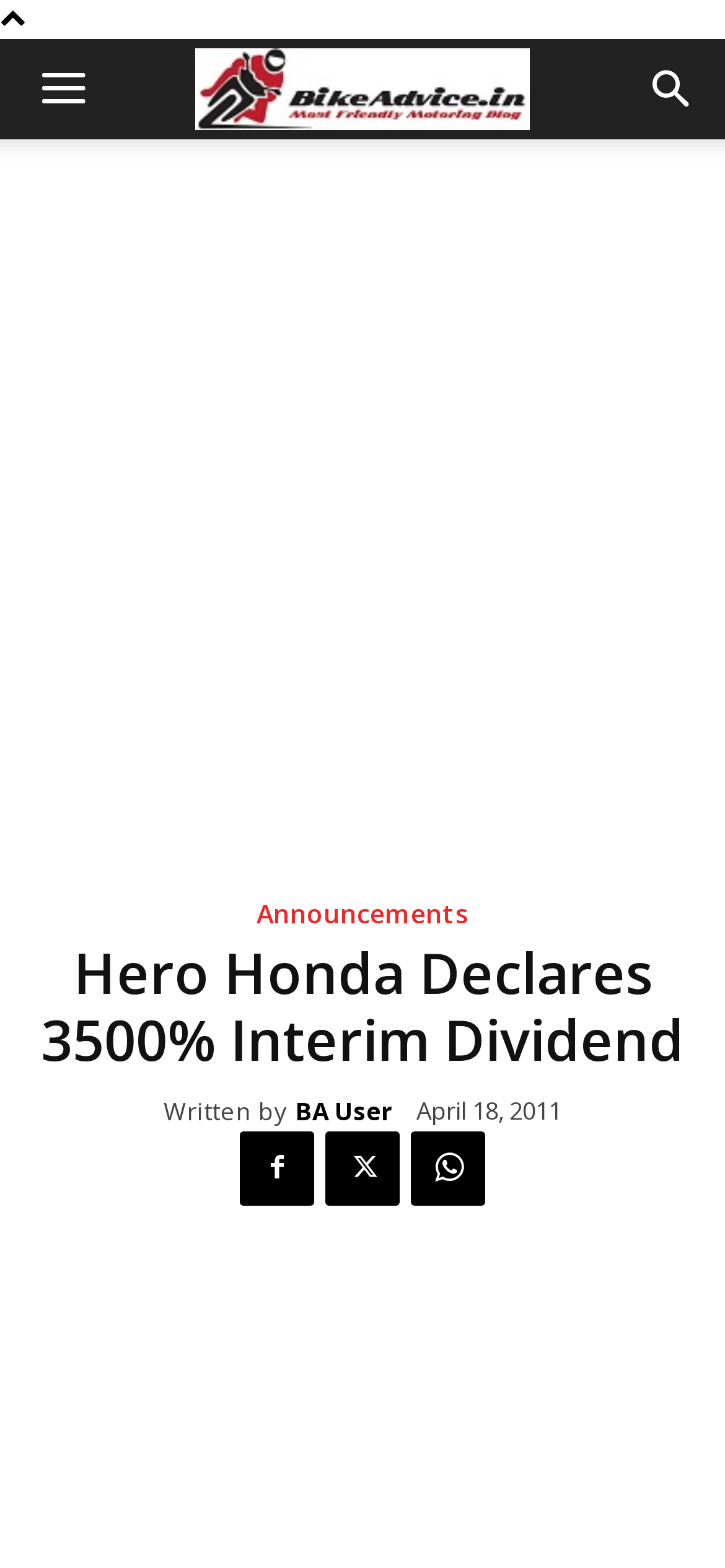Please identify the coordinates of the bounding box that should be clicked to fulfill this instruction: "Toggle mobile view".

[0.005, 0.025, 0.169, 0.089]